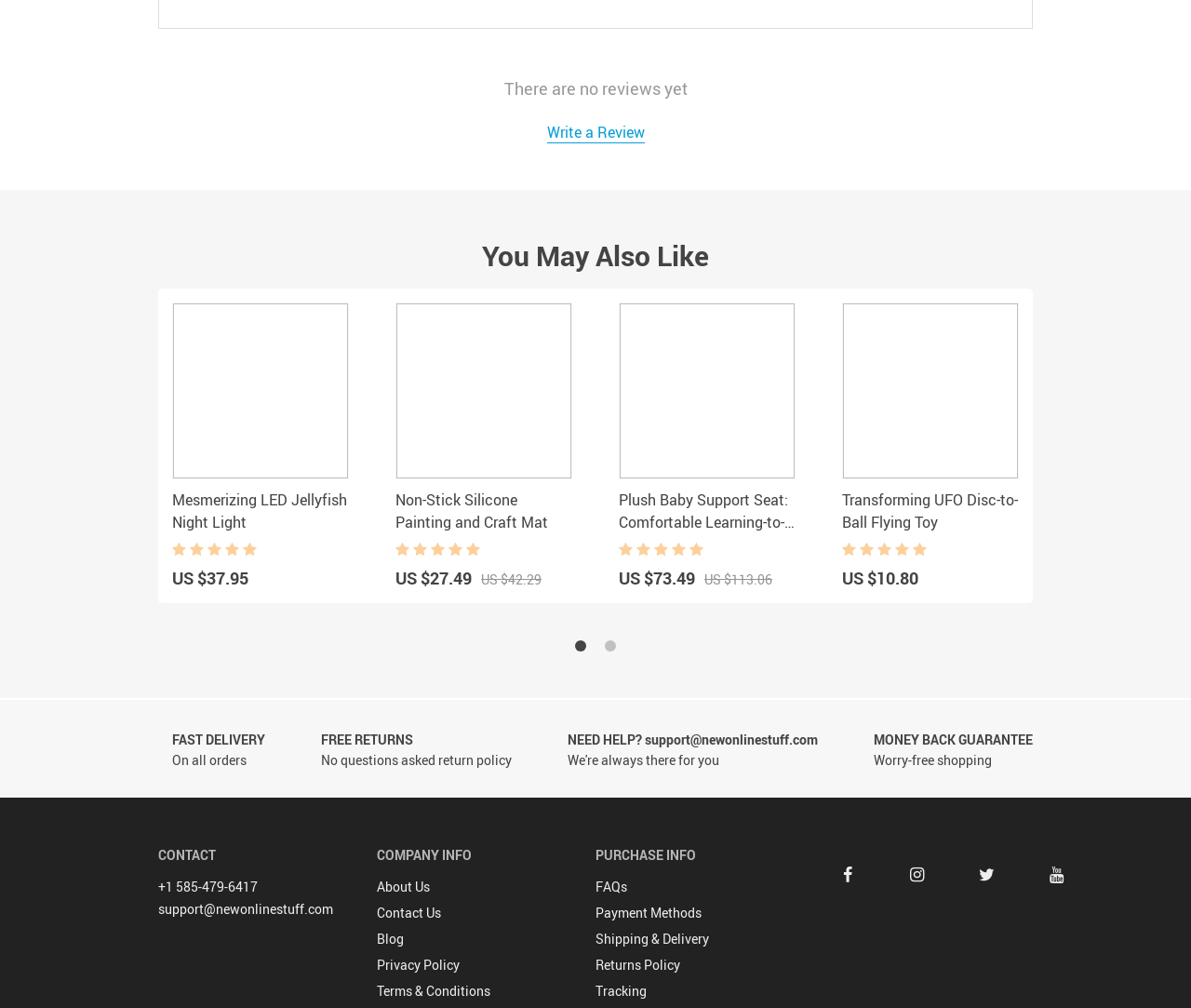What is the return policy of this website?
Please provide a single word or phrase answer based on the image.

No questions asked return policy